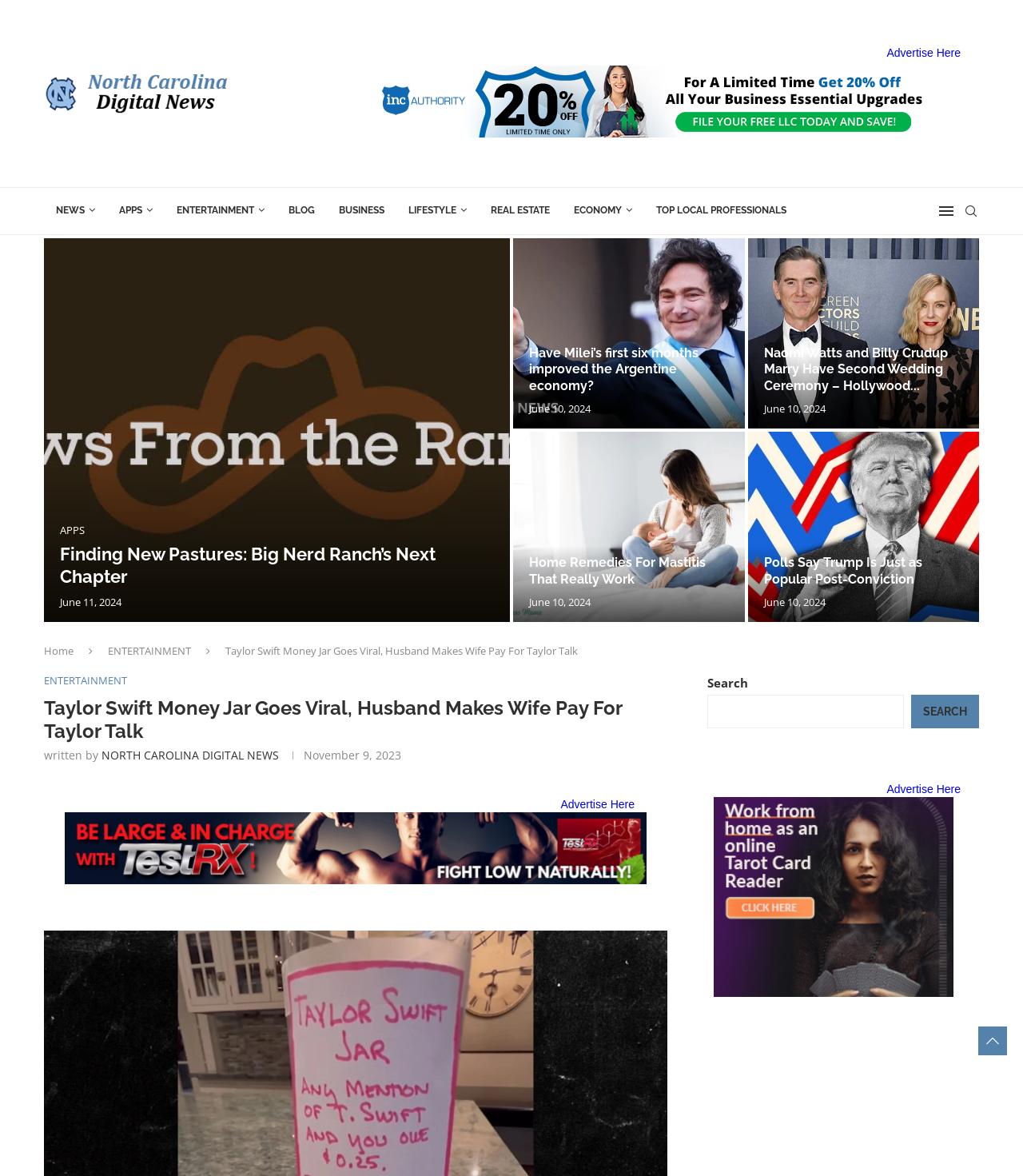Could you provide the bounding box coordinates for the portion of the screen to click to complete this instruction: "View the 'Finding New Pastures: Big Nerd Ranch’s Next Chapter' article"?

[0.043, 0.203, 0.498, 0.529]